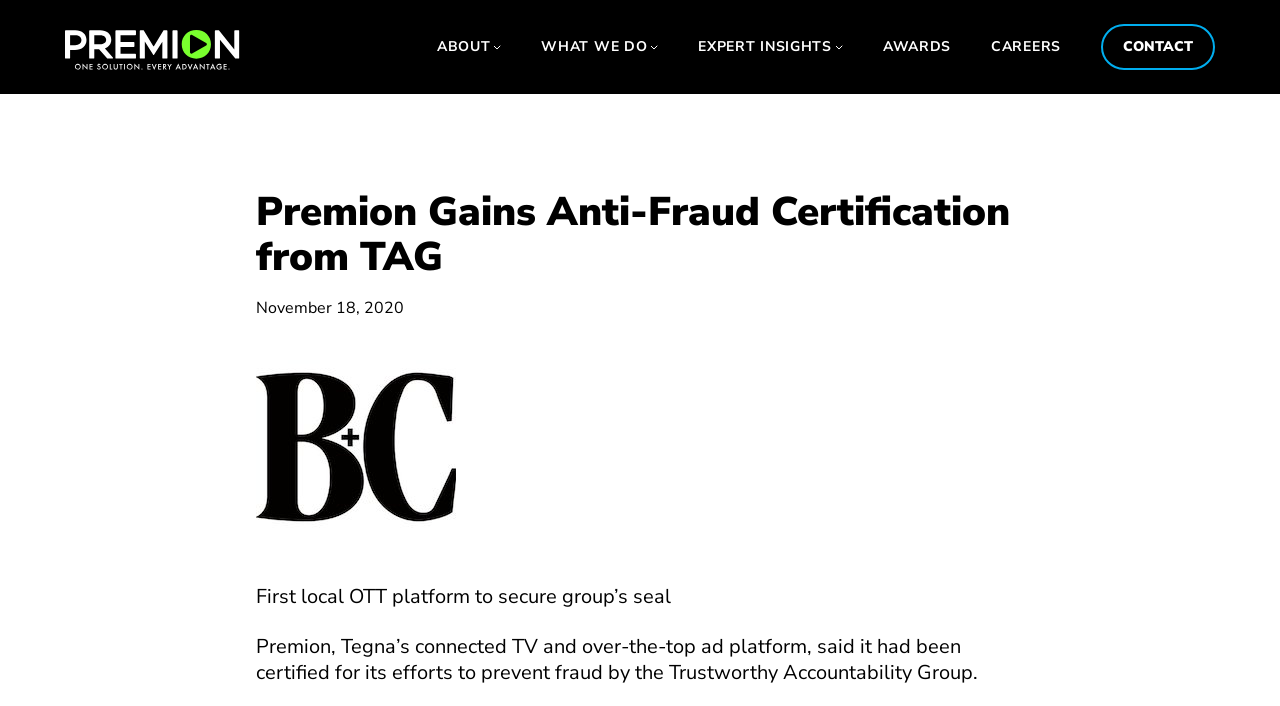Provide a brief response to the question below using one word or phrase:
What is the logo below the heading?

Broadcasting and Cable logo